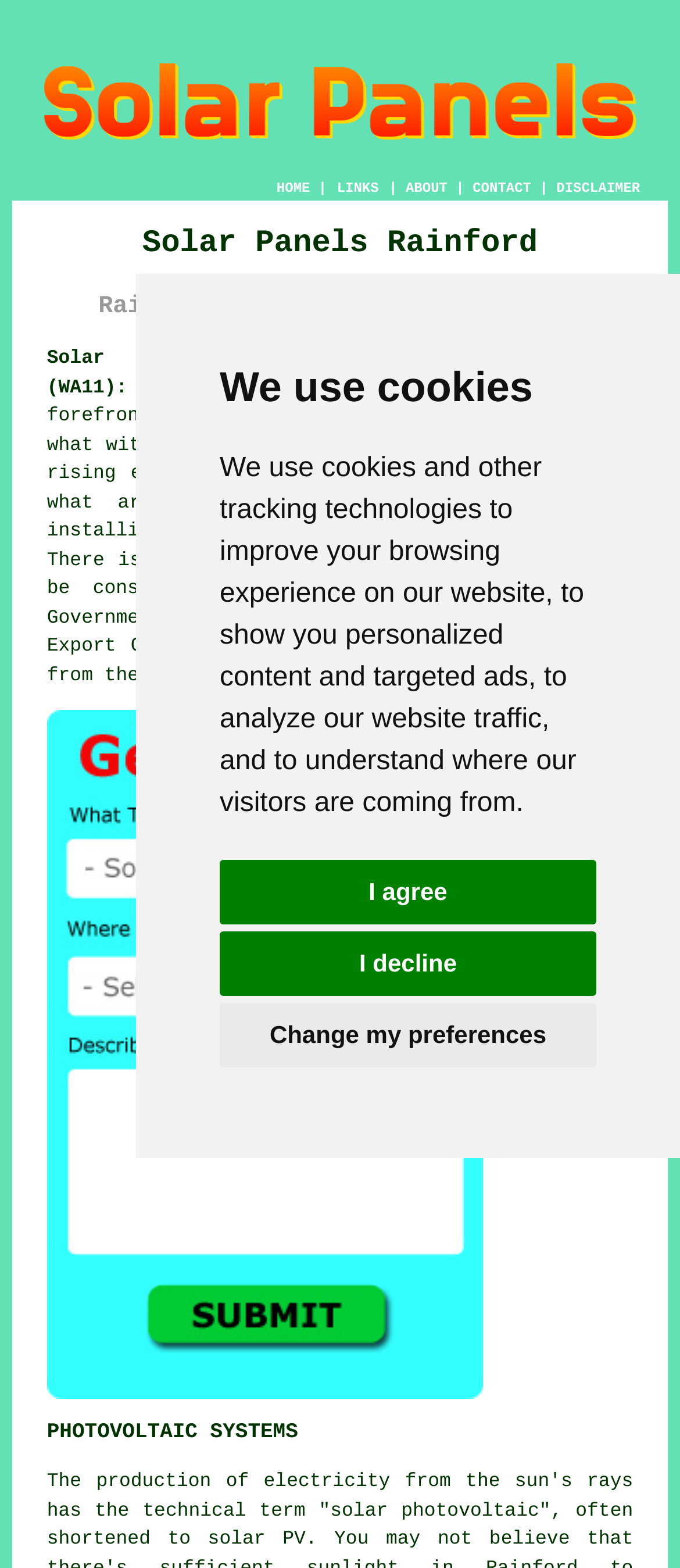Please identify the coordinates of the bounding box that should be clicked to fulfill this instruction: "Click Rainford Solar Panel Quotes".

[0.069, 0.877, 0.71, 0.899]